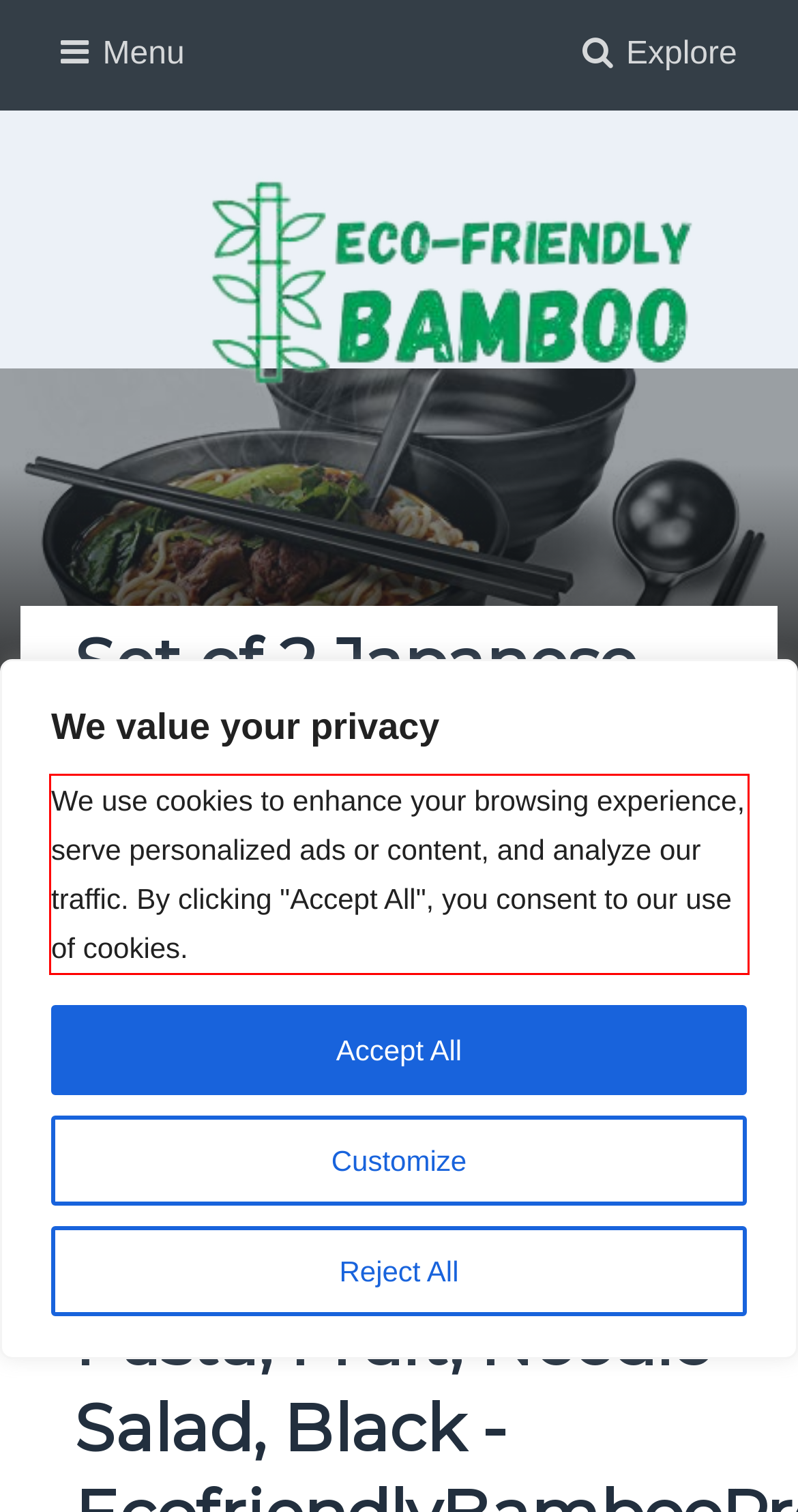Identify and transcribe the text content enclosed by the red bounding box in the given screenshot.

We use cookies to enhance your browsing experience, serve personalized ads or content, and analyze our traffic. By clicking "Accept All", you consent to our use of cookies.